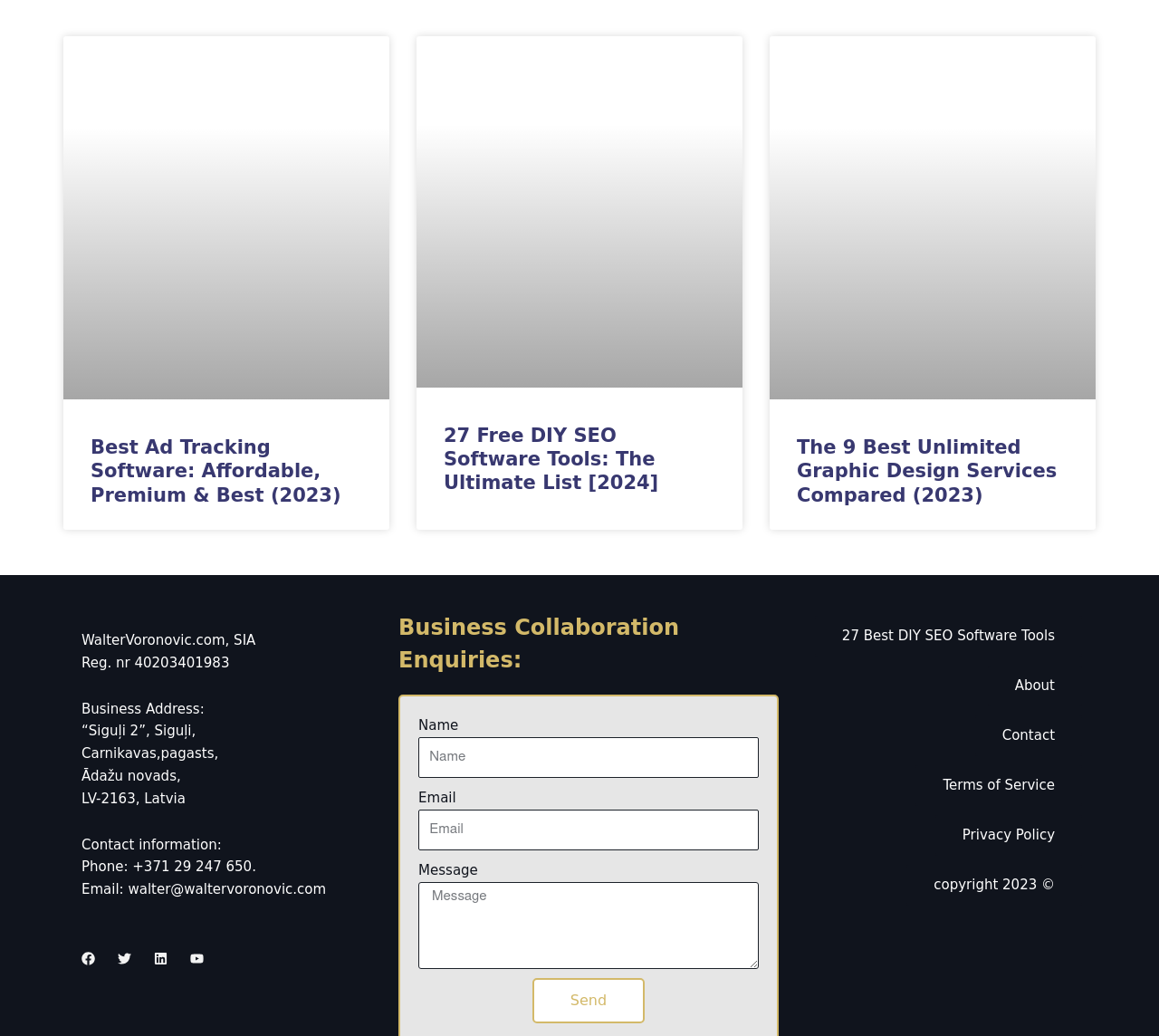From the webpage screenshot, identify the region described by Contact. Provide the bounding box coordinates as (top-left x, top-left y, bottom-right x, bottom-right y), with each value being a floating point number between 0 and 1.

[0.841, 0.69, 0.934, 0.73]